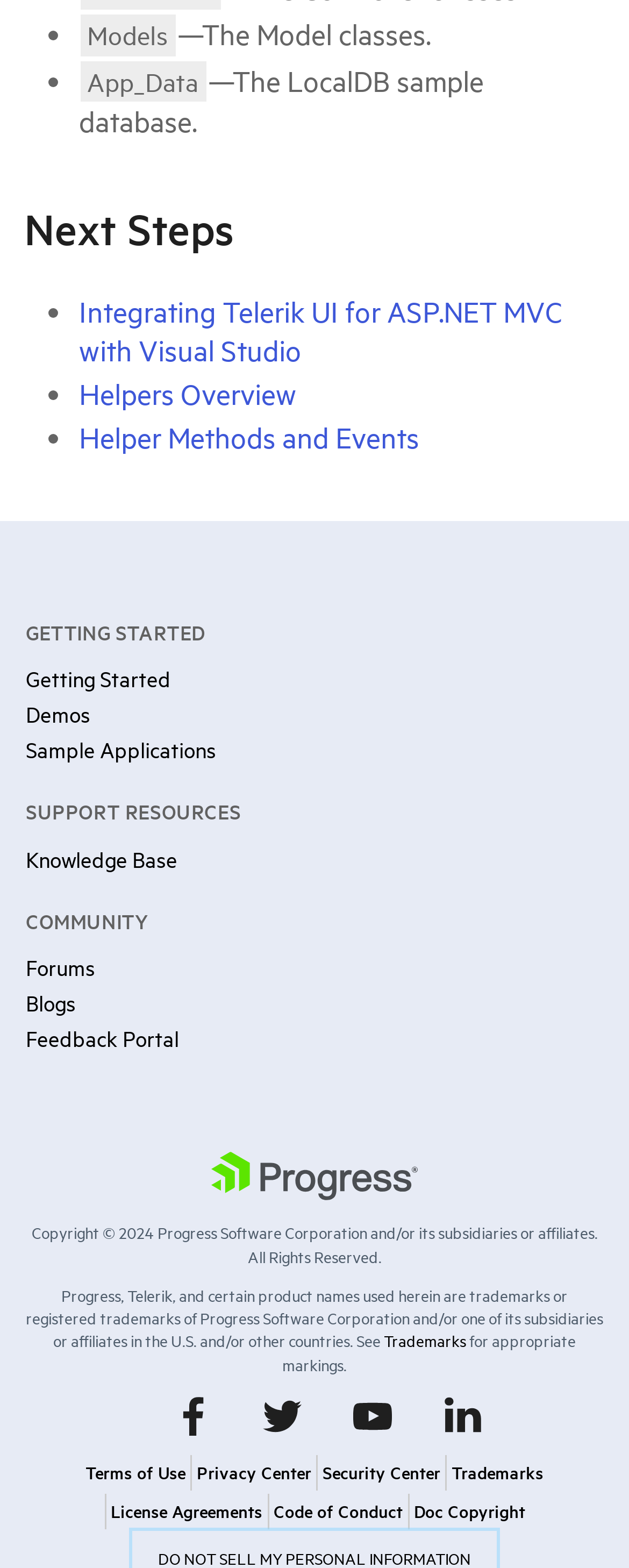Based on the element description: "Trademarks", identify the UI element and provide its bounding box coordinates. Use four float numbers between 0 and 1, [left, top, right, bottom].

[0.718, 0.931, 0.864, 0.946]